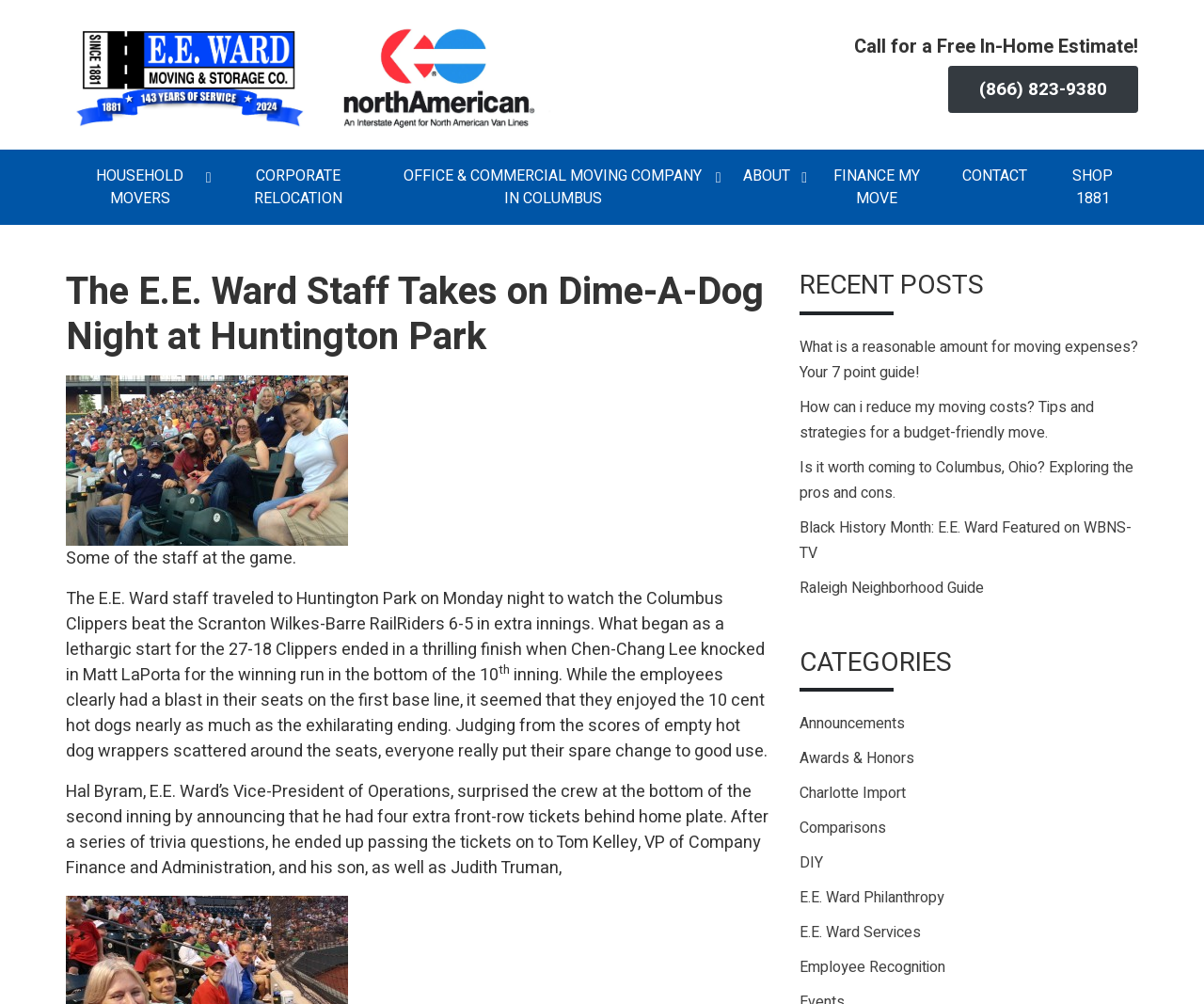Could you provide the bounding box coordinates for the portion of the screen to click to complete this instruction: "Call for a free in-home estimate"?

[0.709, 0.036, 0.945, 0.059]